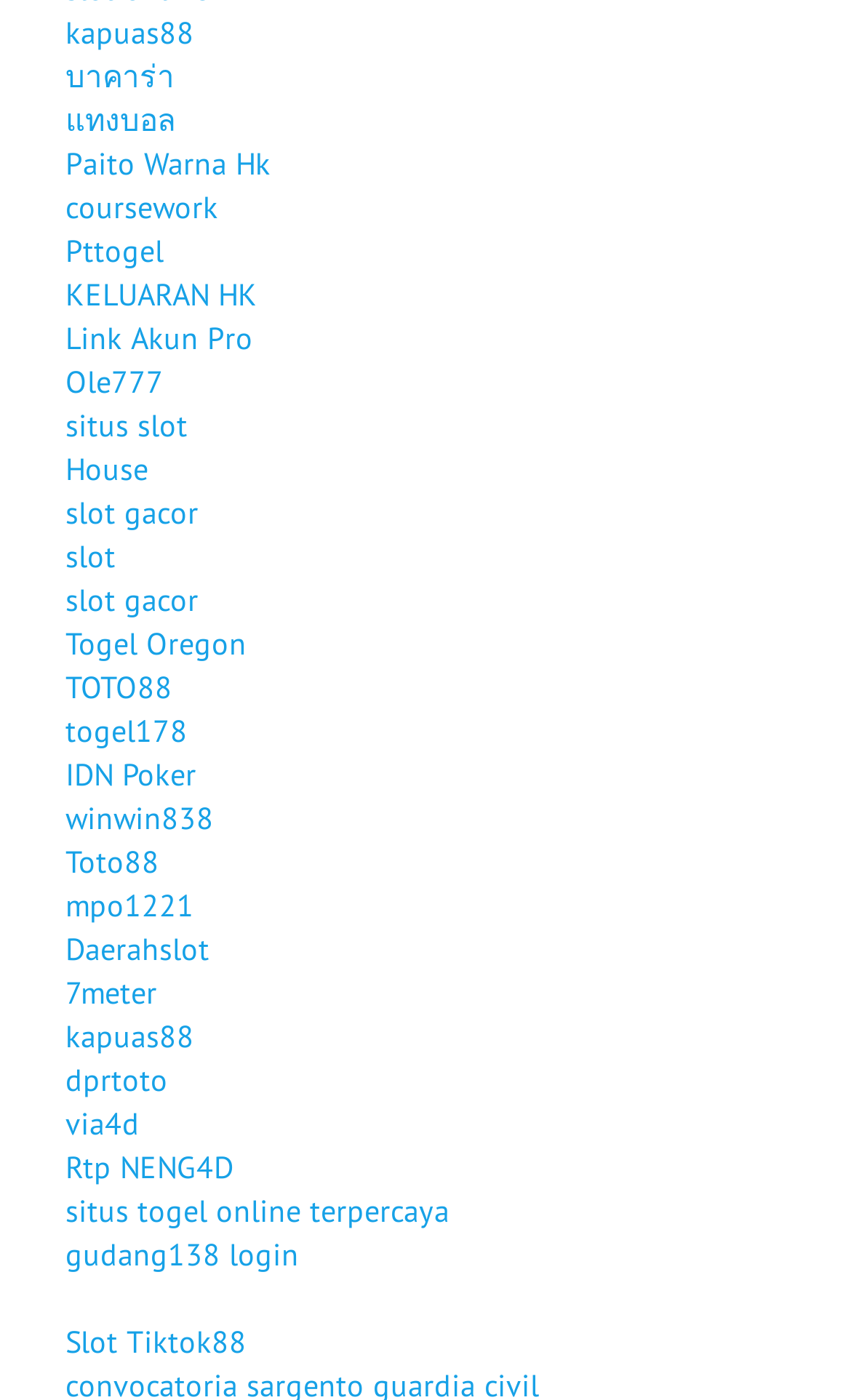How many links are related to slots?
Look at the image and construct a detailed response to the question.

After carefully examining the webpage, I found five links related to slots: 'situs slot', 'slot gacor', 'slot', 'slot gacor', and 'Slot Tiktok88'. These links are scattered throughout the webpage, but they all have 'slot' in their text, indicating they are related to slots.